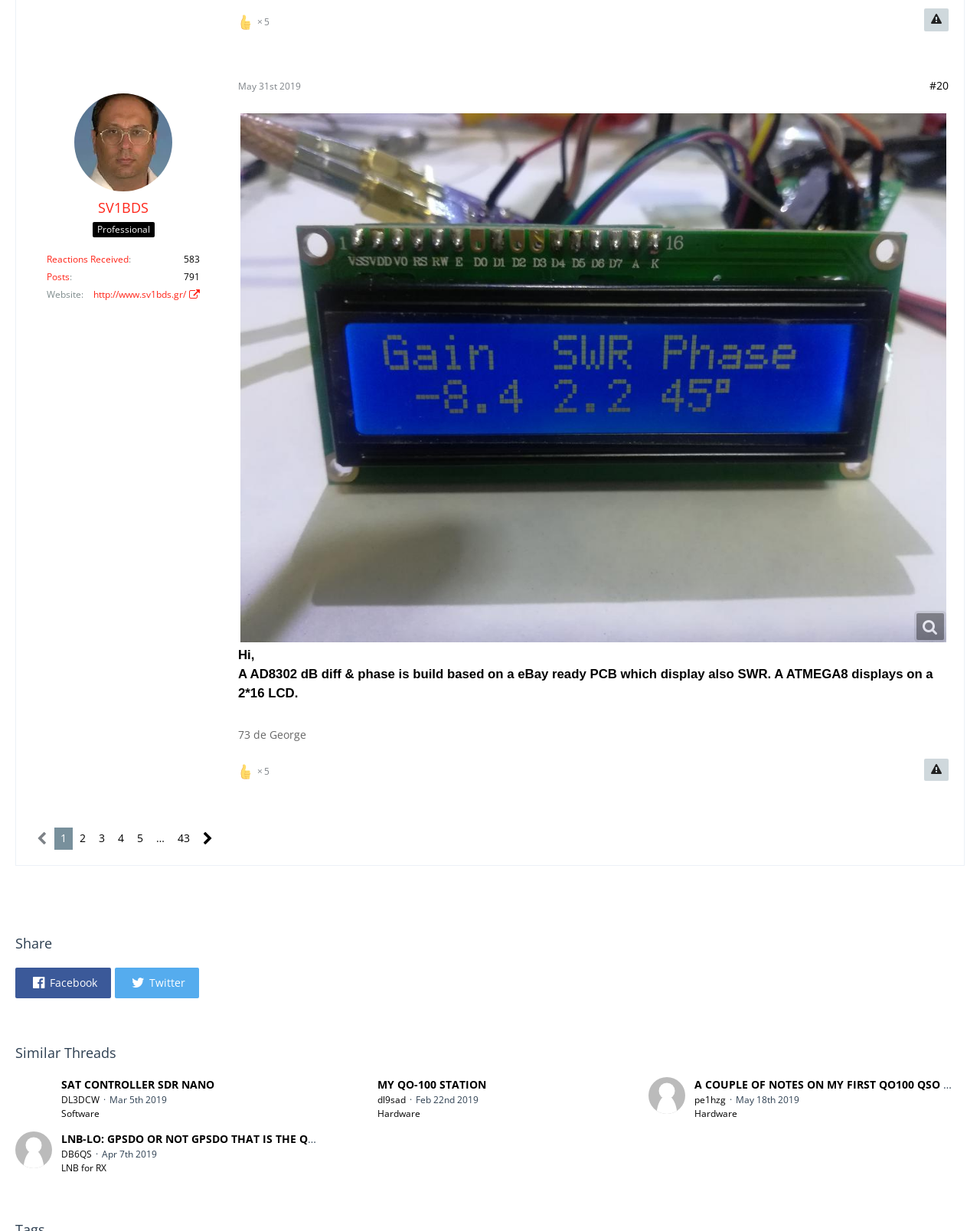Determine the bounding box coordinates of the region that needs to be clicked to achieve the task: "View the post 'SAT CONTROLLER SDR NANO'".

[0.062, 0.875, 0.327, 0.888]